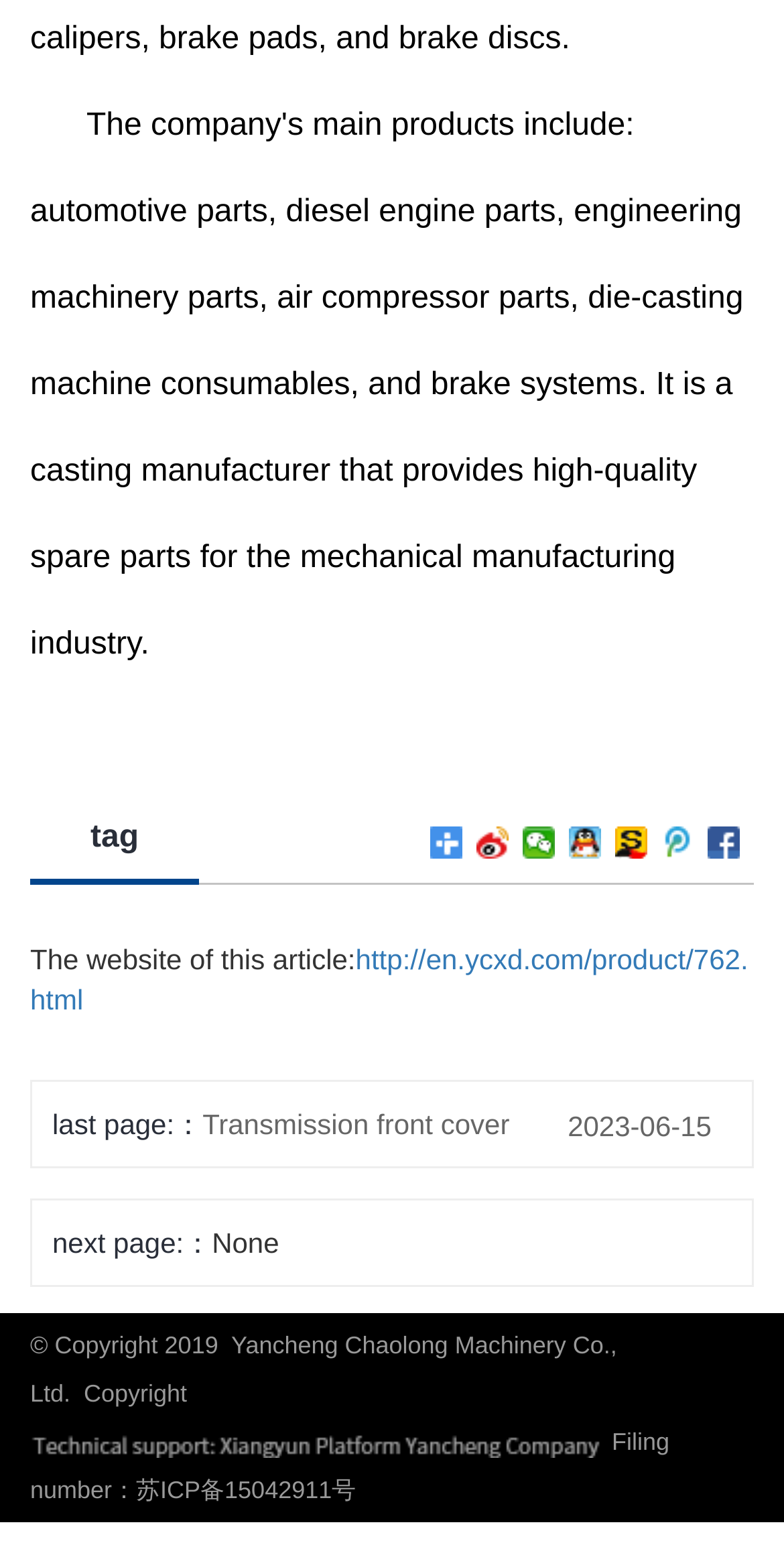Identify the bounding box coordinates for the UI element described by the following text: "title="Share with Tencent Weibo"". Provide the coordinates as four float numbers between 0 and 1, in the format [left, top, right, bottom].

[0.844, 0.536, 0.887, 0.557]